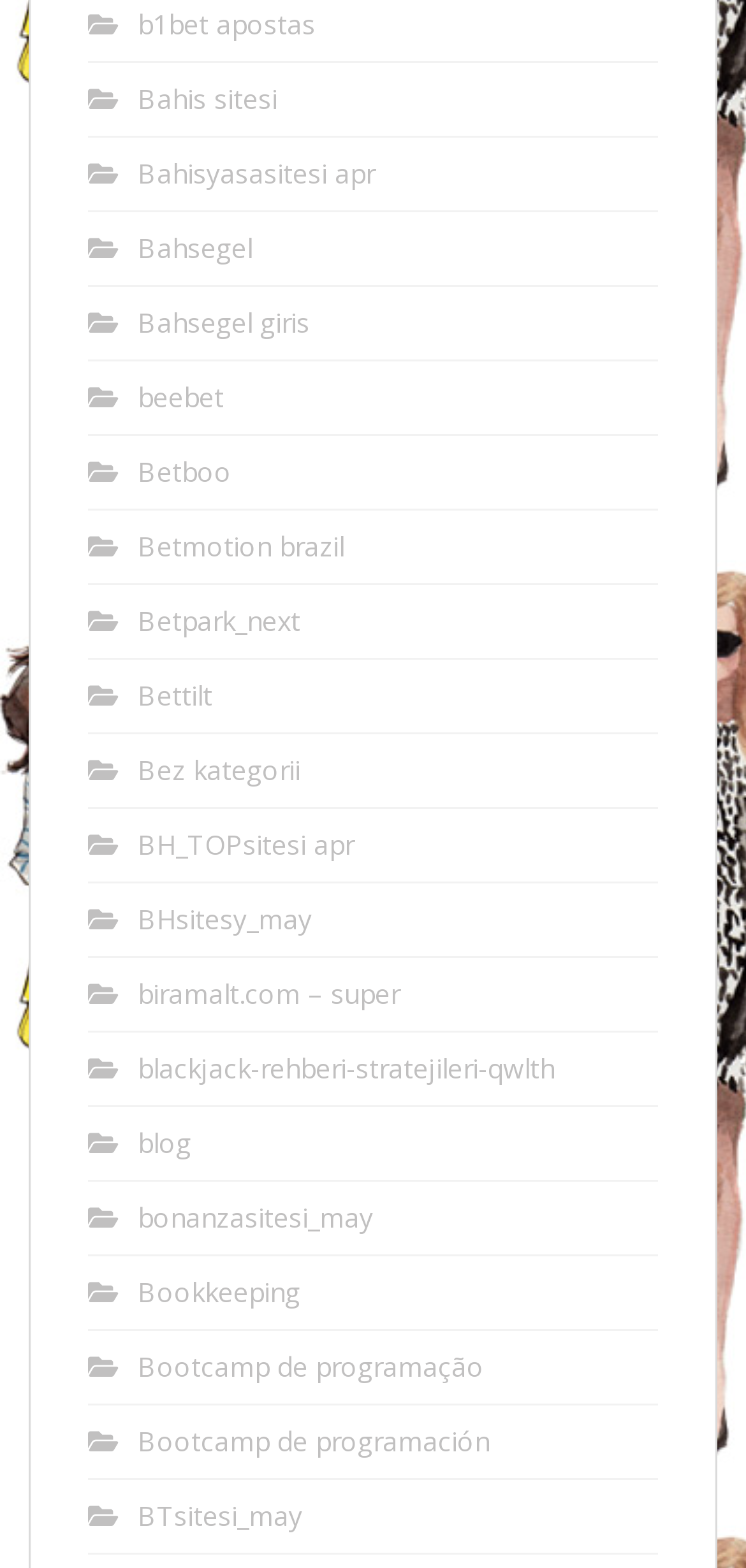Locate the bounding box coordinates of the clickable region necessary to complete the following instruction: "go to Bahis sitesi". Provide the coordinates in the format of four float numbers between 0 and 1, i.e., [left, top, right, bottom].

[0.185, 0.052, 0.372, 0.075]